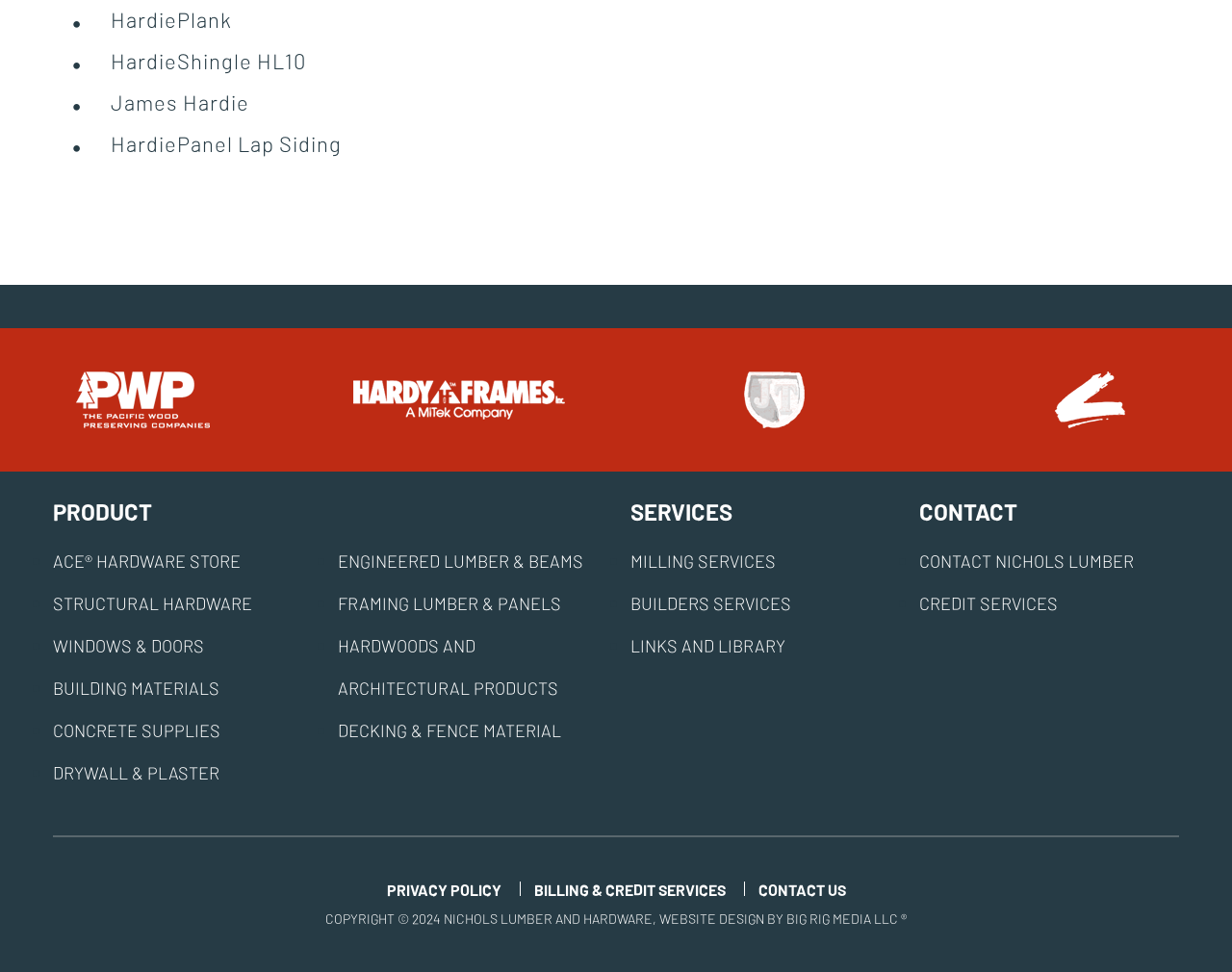Determine the bounding box coordinates of the clickable area required to perform the following instruction: "click on ACE HARDWARE STORE". The coordinates should be represented as four float numbers between 0 and 1: [left, top, right, bottom].

[0.043, 0.566, 0.195, 0.588]